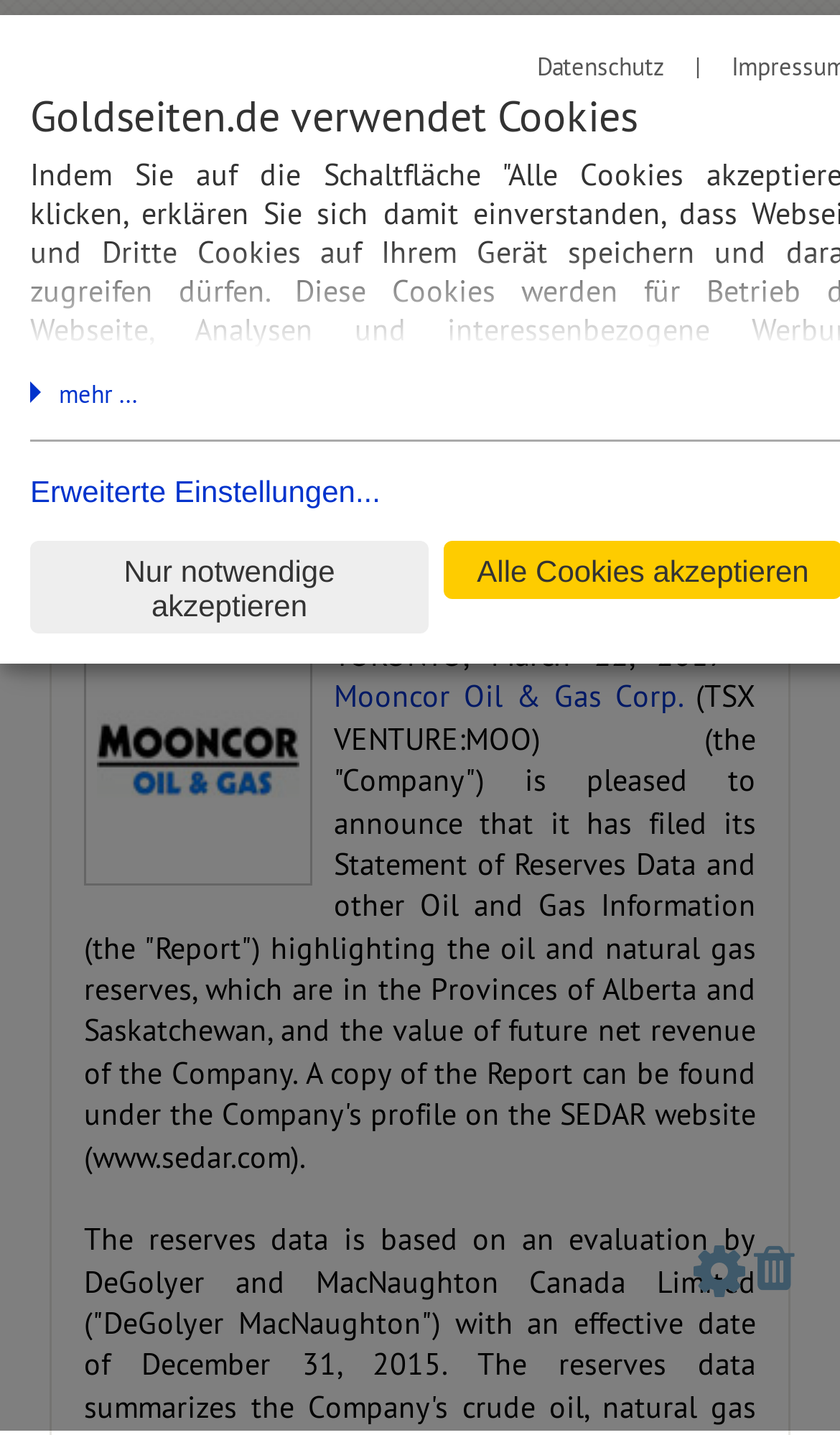What is the name of the company mentioned in the press release?
Refer to the image and respond with a one-word or short-phrase answer.

Mooncor Oil & Gas Corp.